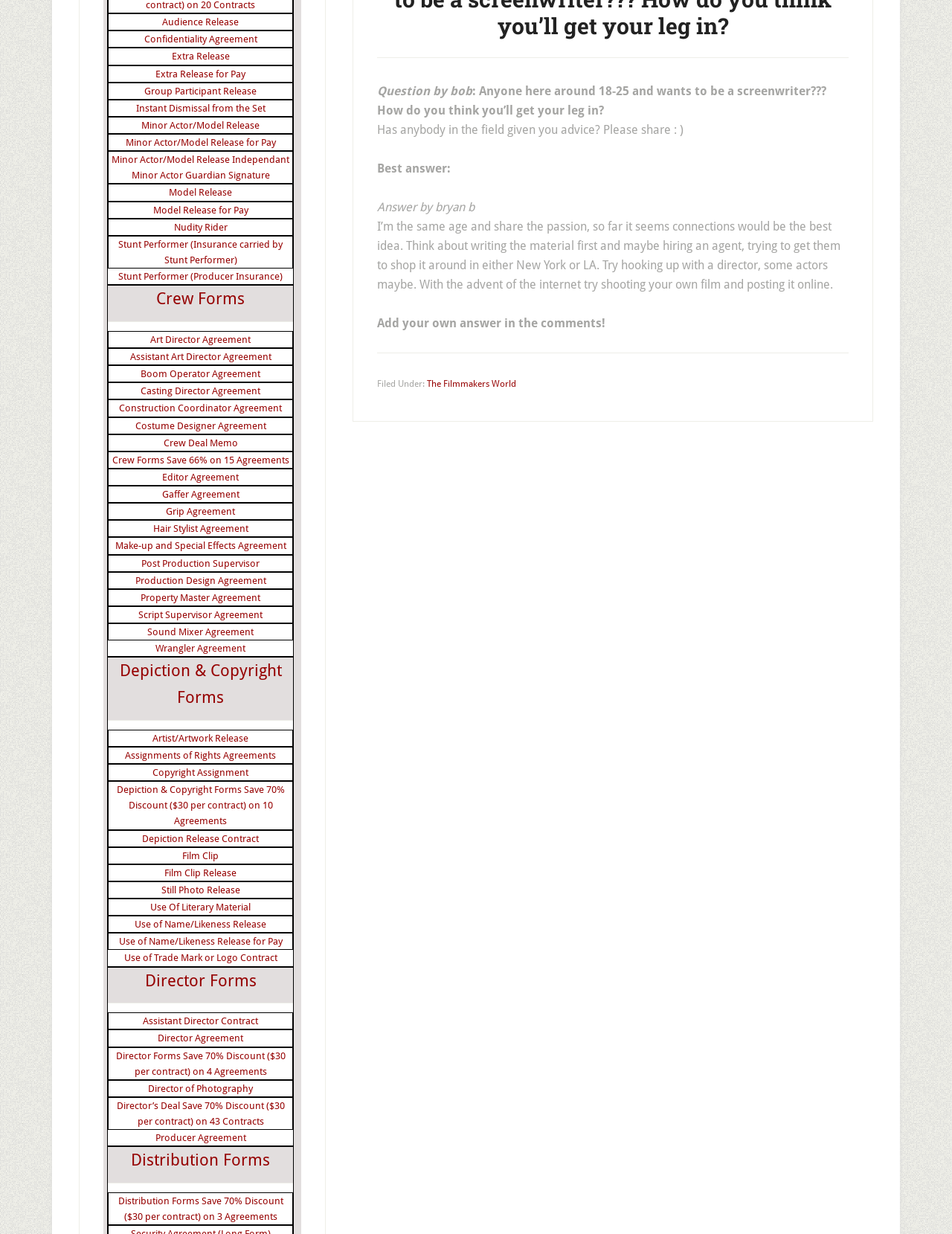Identify the bounding box coordinates for the UI element described as follows: Assistant Director Contract. Use the format (top-left x, top-left y, bottom-right x, bottom-right y) and ensure all values are floating point numbers between 0 and 1.

[0.15, 0.823, 0.271, 0.832]